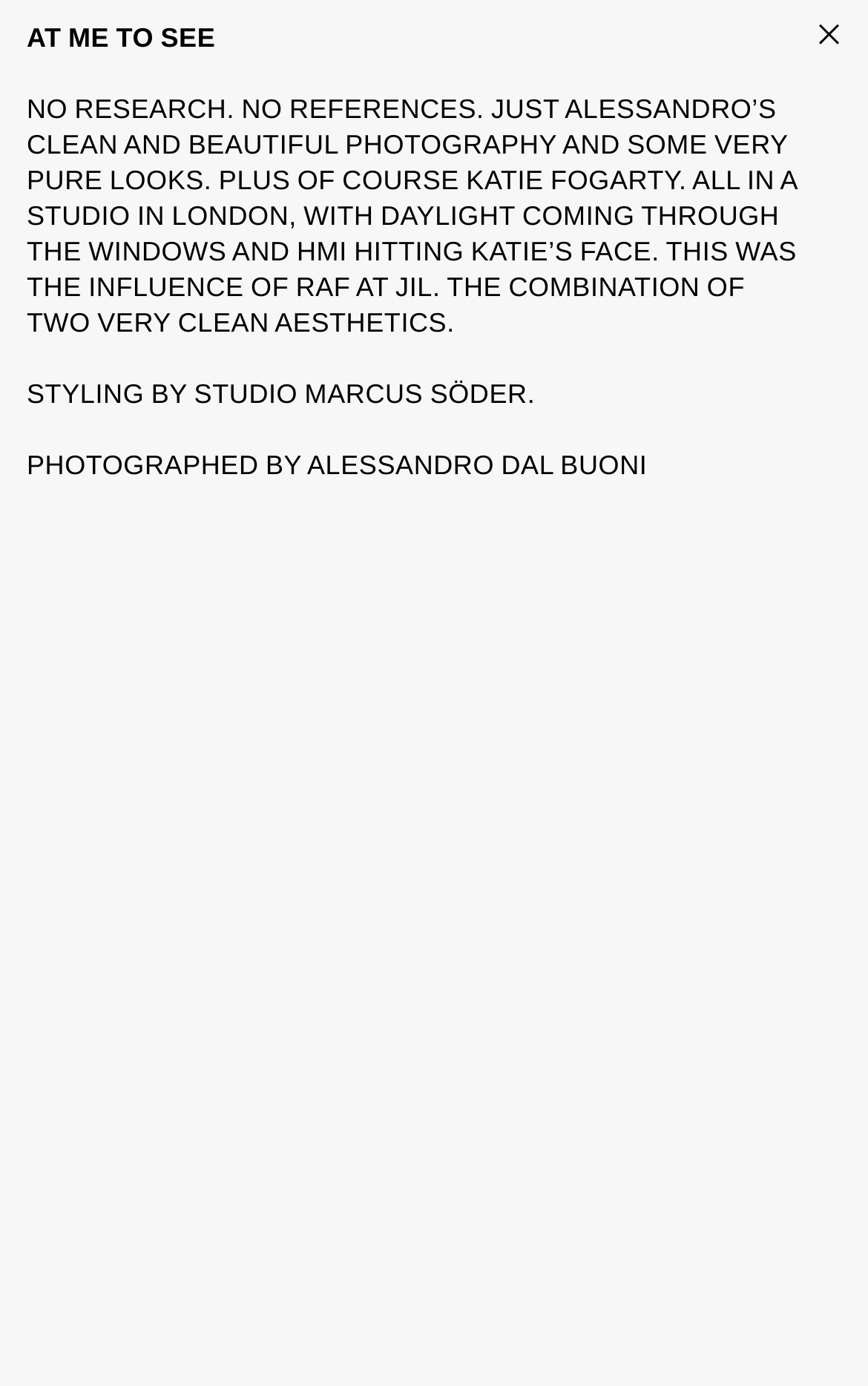Use one word or a short phrase to answer the question provided: 
What is the location of the studio?

London